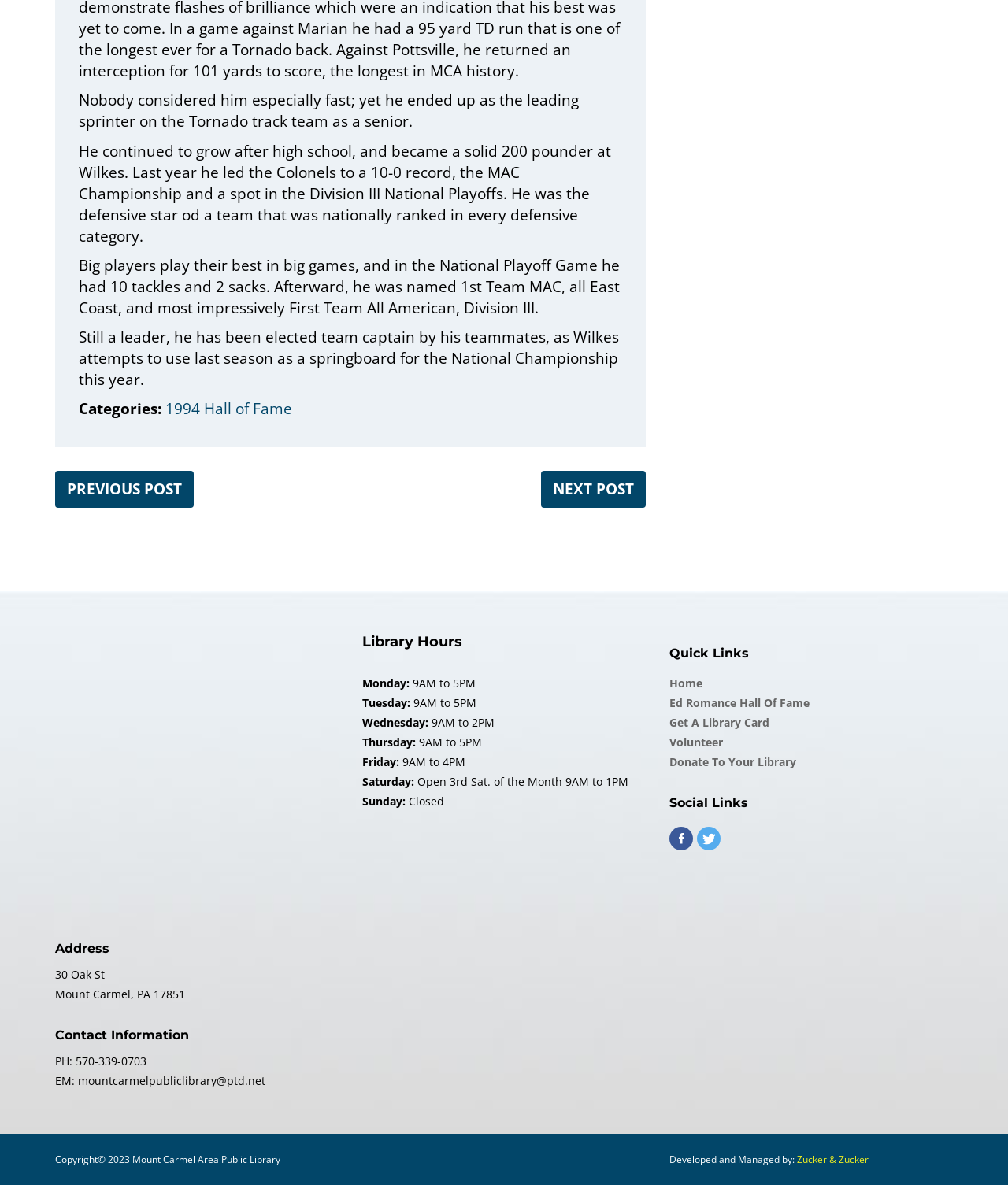Please identify the coordinates of the bounding box that should be clicked to fulfill this instruction: "Click the 'NEXT POST' link".

[0.548, 0.404, 0.629, 0.421]